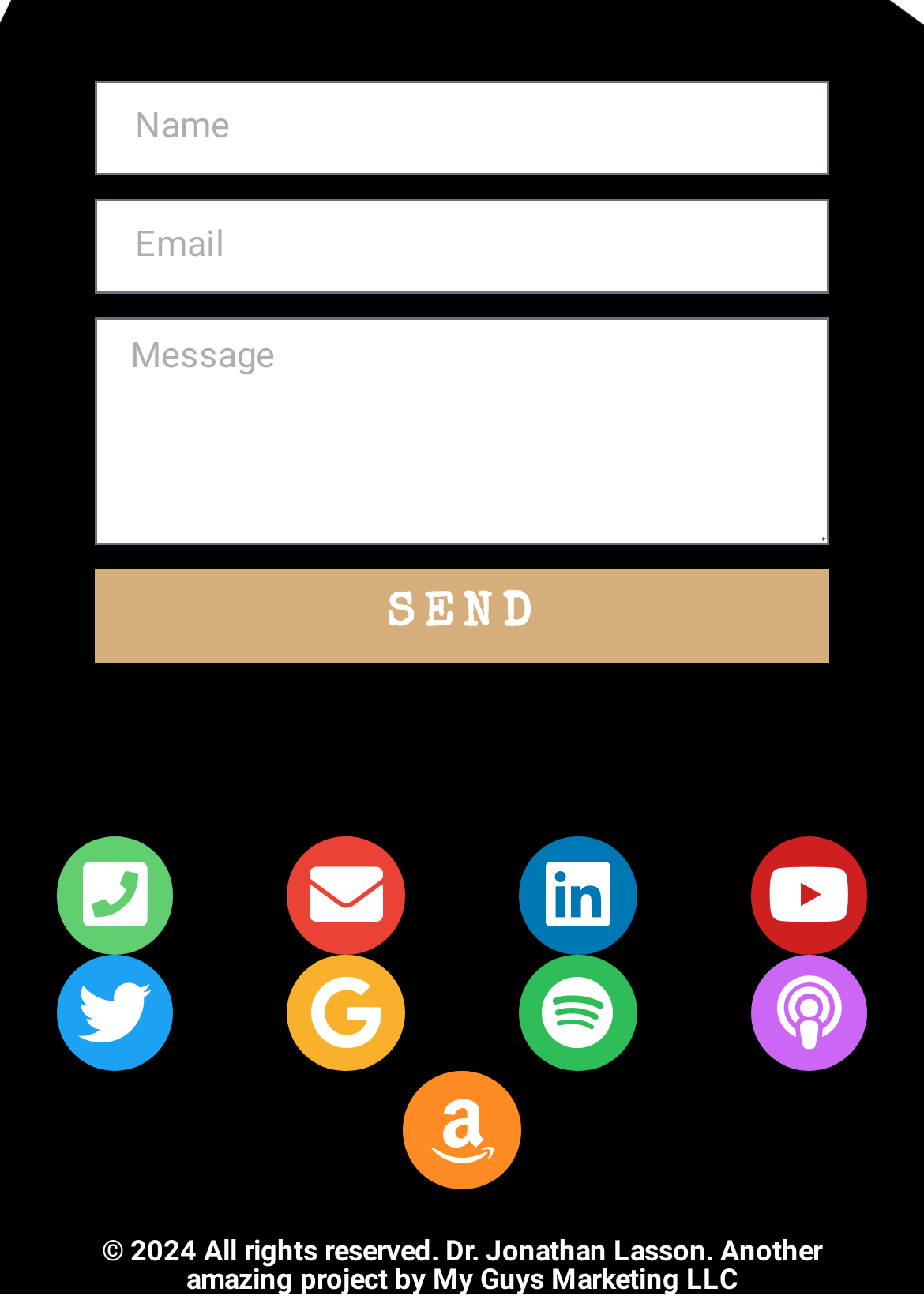Use a single word or phrase to answer the question: How many links are there in the footer section?

8